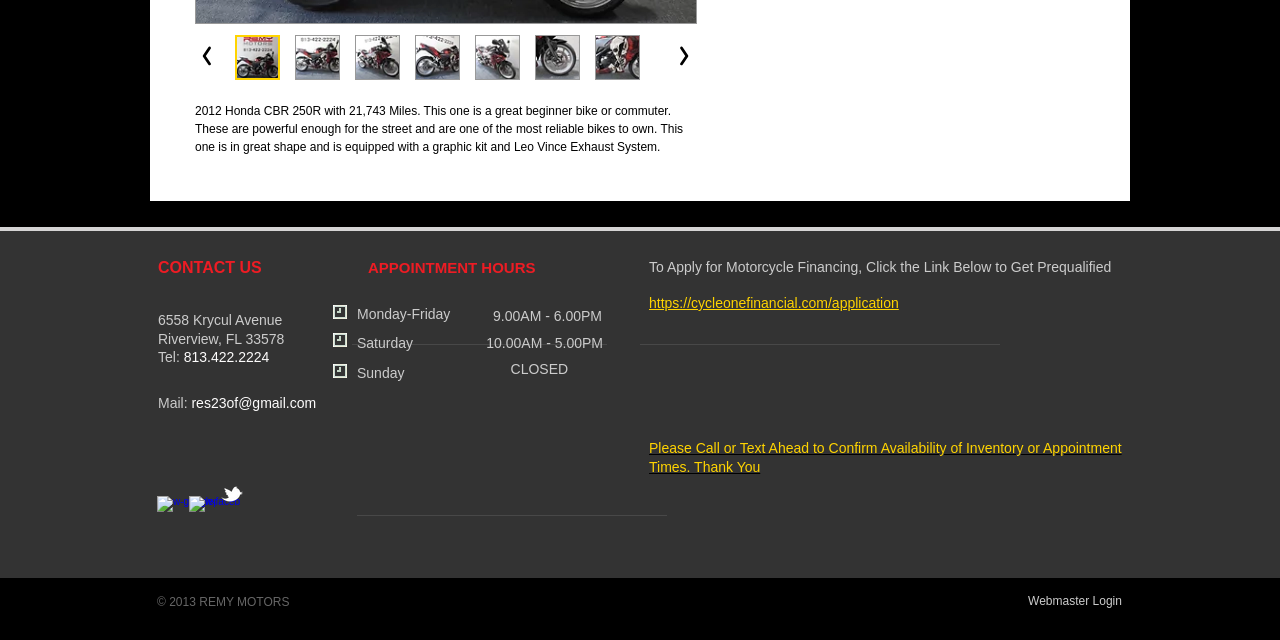Provide the bounding box coordinates of the UI element this sentence describes: "alt="Thumbnail: 2012 Honda CBR250R"".

[0.84, 0.054, 0.875, 0.124]